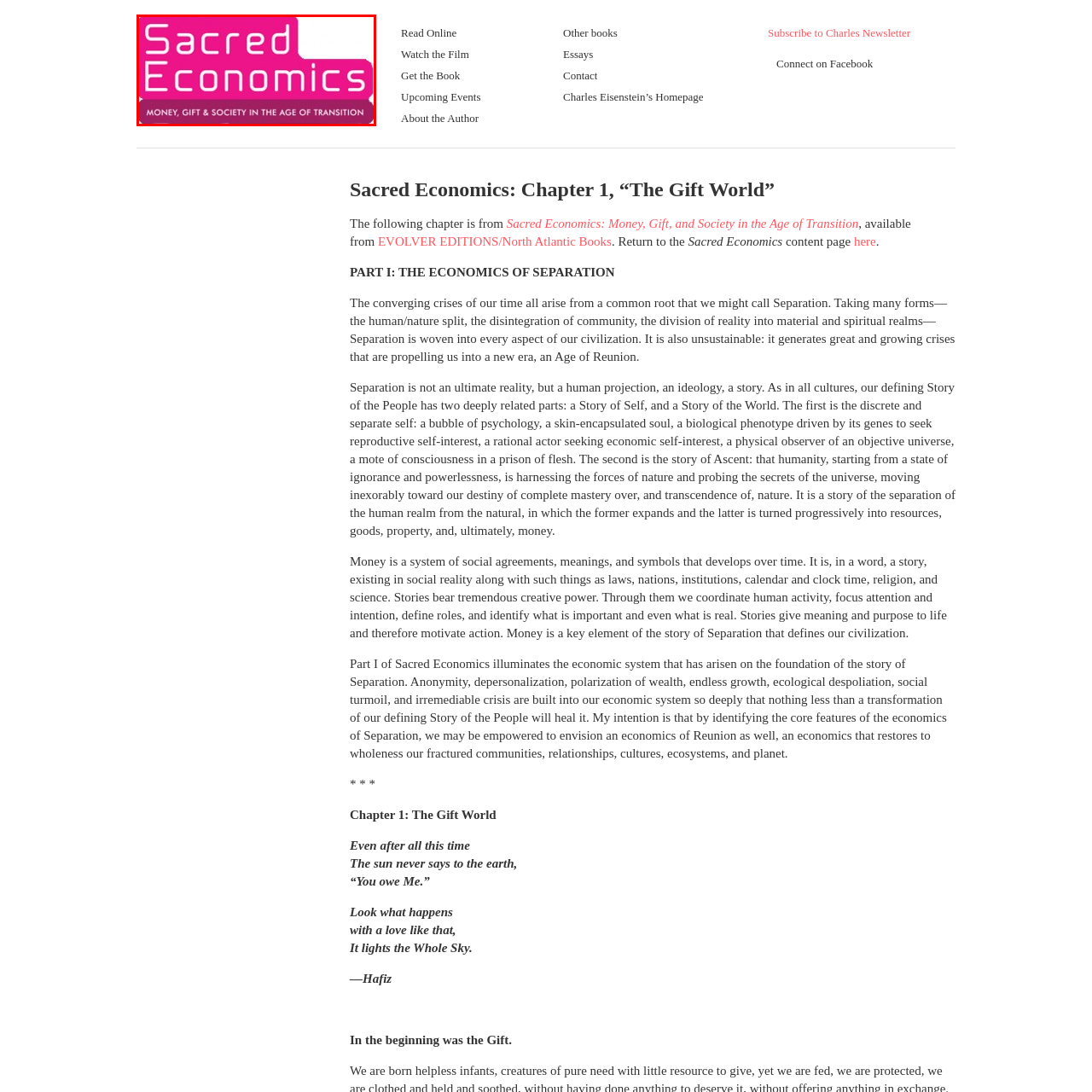Direct your attention to the image marked by the red box and answer the given question using a single word or phrase:
What is the title of the concept explored in the image?

Sacred Economics